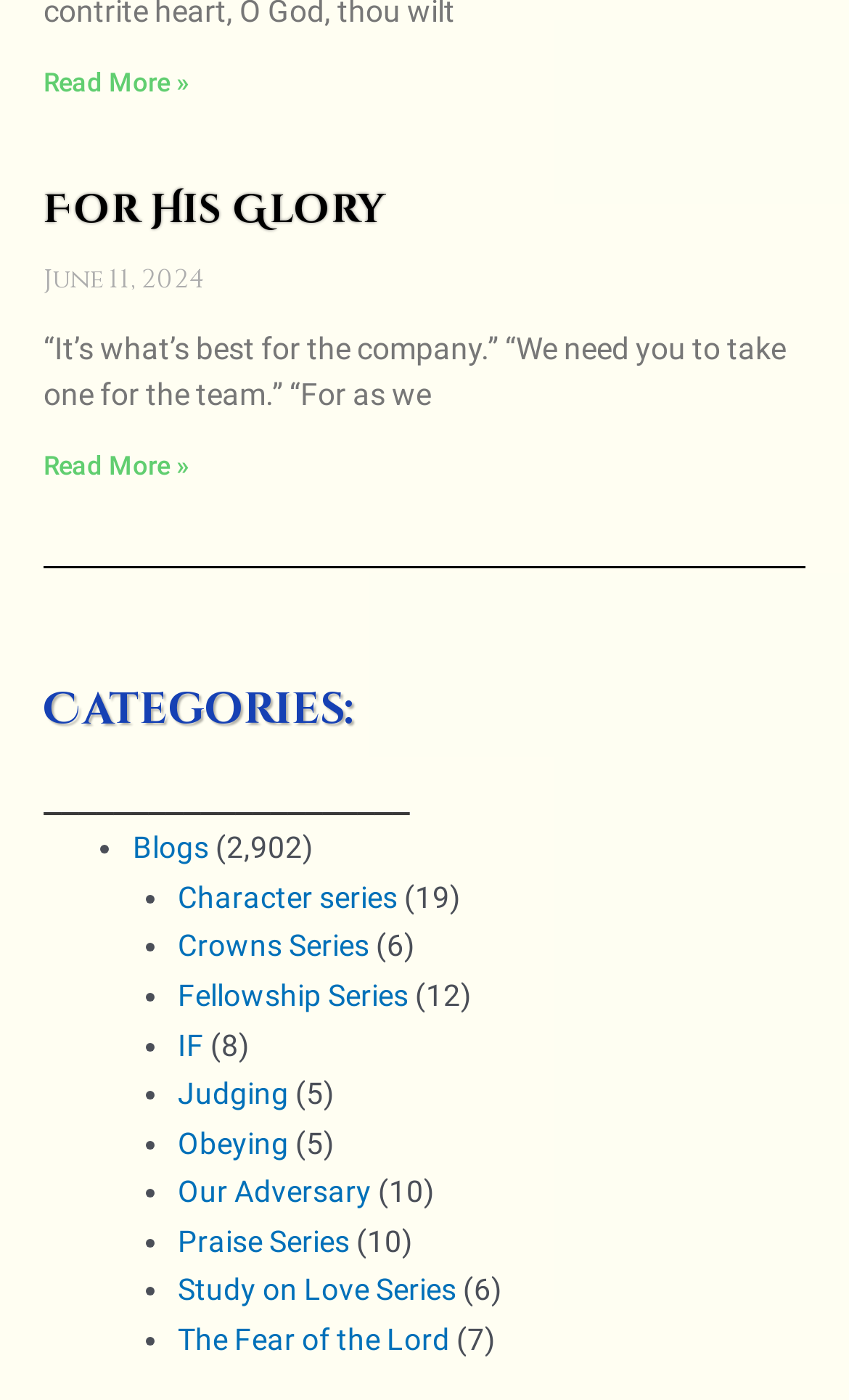Reply to the question below using a single word or brief phrase:
What is the title of the first article?

For His Glory